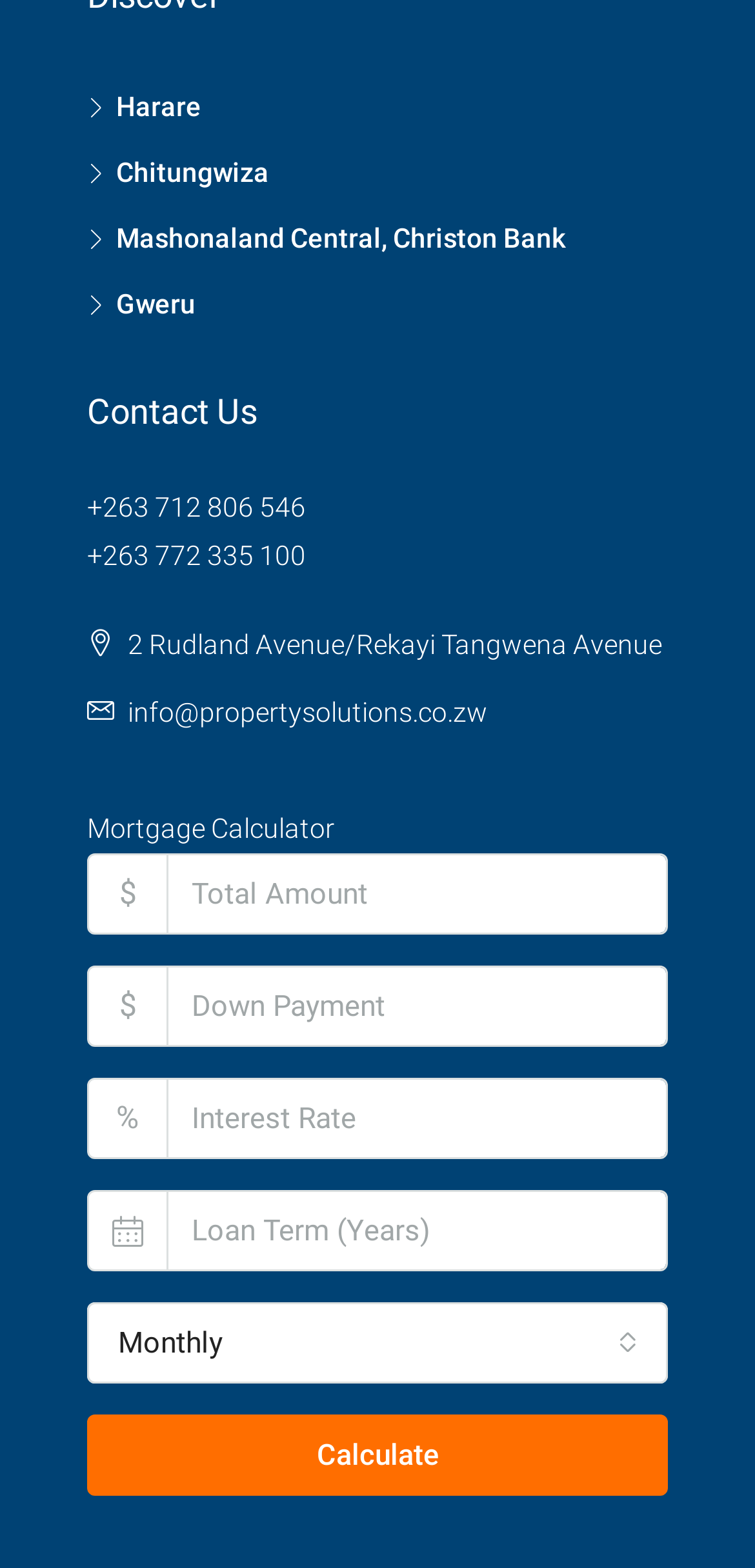Please specify the bounding box coordinates of the region to click in order to perform the following instruction: "Click Calculate".

[0.115, 0.902, 0.885, 0.954]